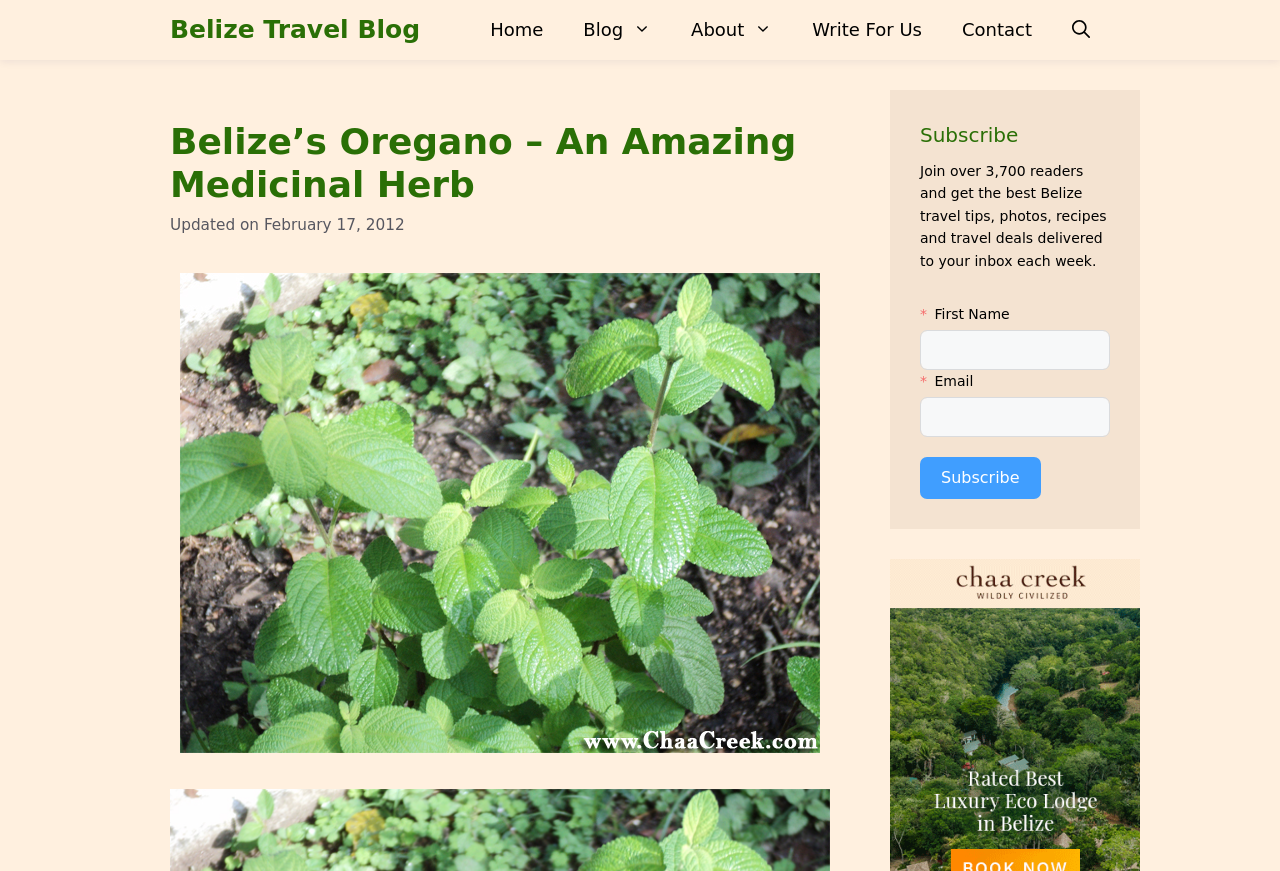Locate the bounding box coordinates of the clickable region necessary to complete the following instruction: "Enter your email address in the 'Email' textbox". Provide the coordinates in the format of four float numbers between 0 and 1, i.e., [left, top, right, bottom].

[0.719, 0.456, 0.867, 0.502]